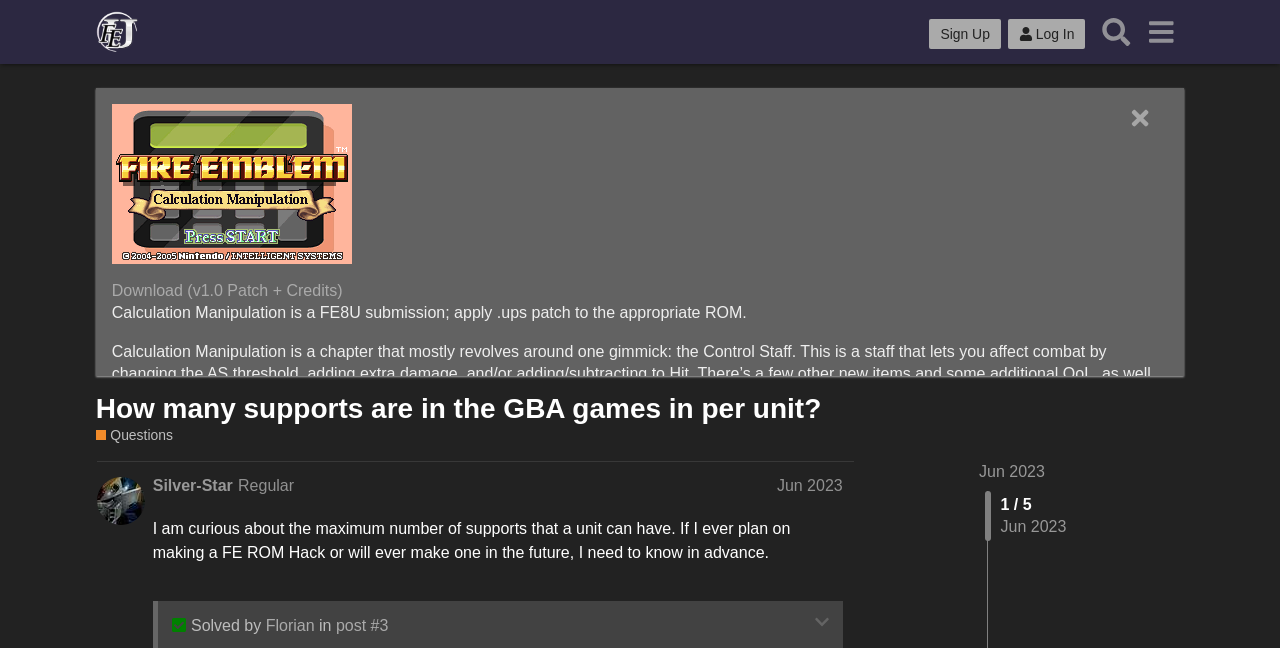Please examine the image and answer the question with a detailed explanation:
What is the name of the Fire Emblem submission?

The name of the Fire Emblem submission can be found in the image with the text 'CalManTitle' and also in the static text 'Calculation Manipulation is a FE8U submission; apply.ups patch to the appropriate ROM.'